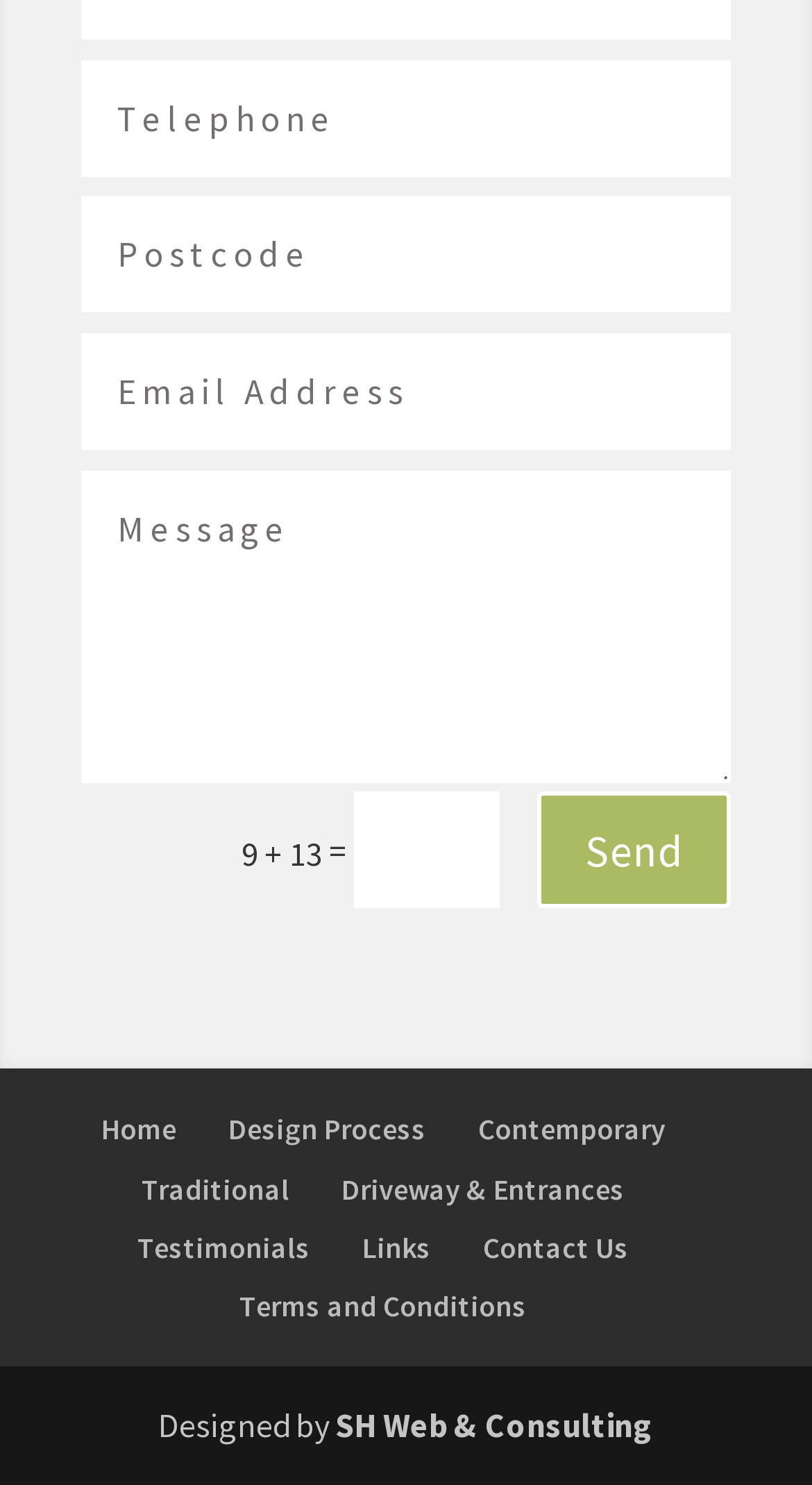Extract the bounding box coordinates of the UI element described: "Terms and Conditions". Provide the coordinates in the format [left, top, right, bottom] with values ranging from 0 to 1.

[0.295, 0.867, 0.649, 0.892]